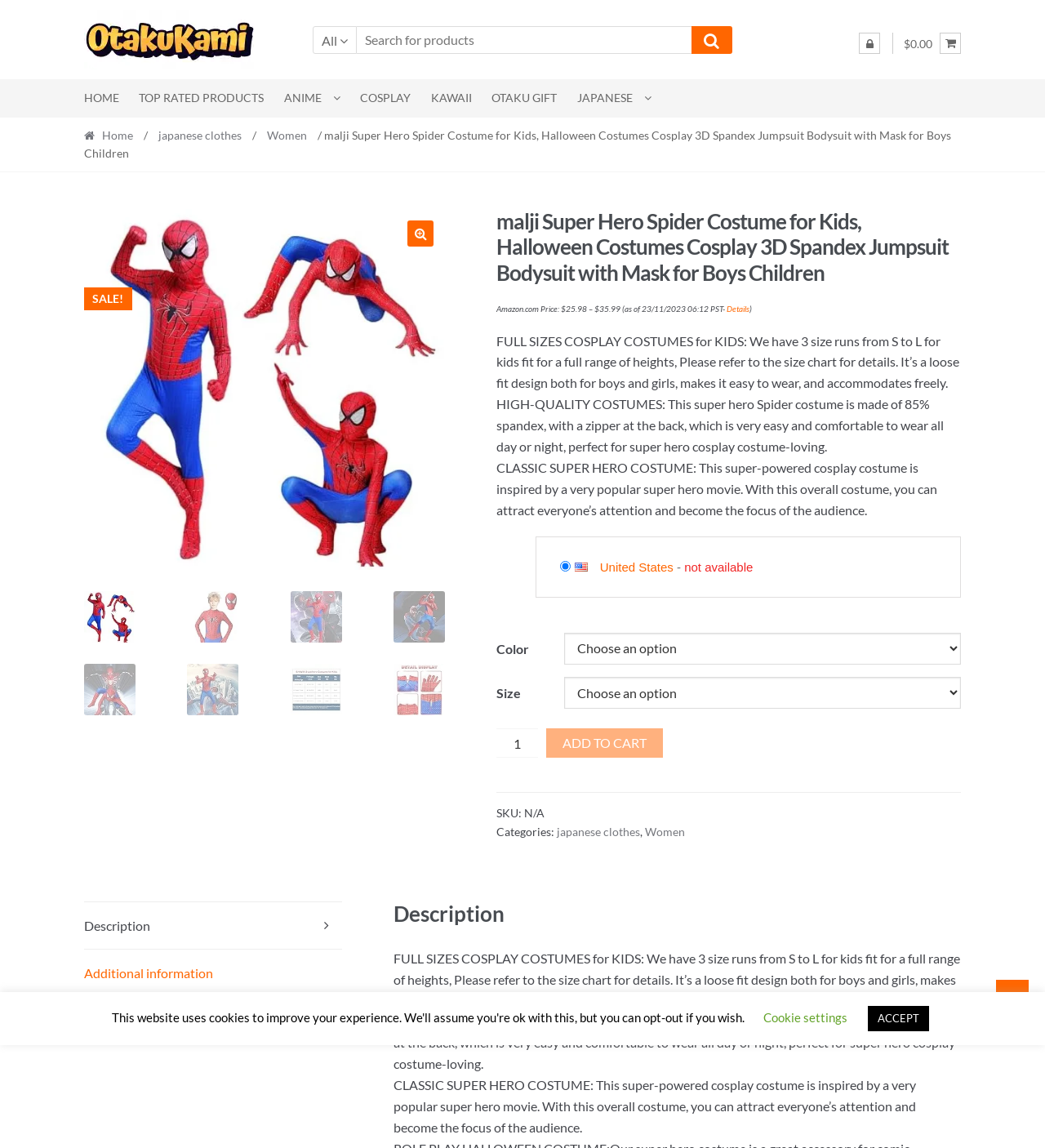Using the elements shown in the image, answer the question comprehensively: What is the material of the Spider costume?

The material of the Spider costume can be found in the product description section, where it is mentioned that 'This super hero Spider costume is made of 85% spandex'.